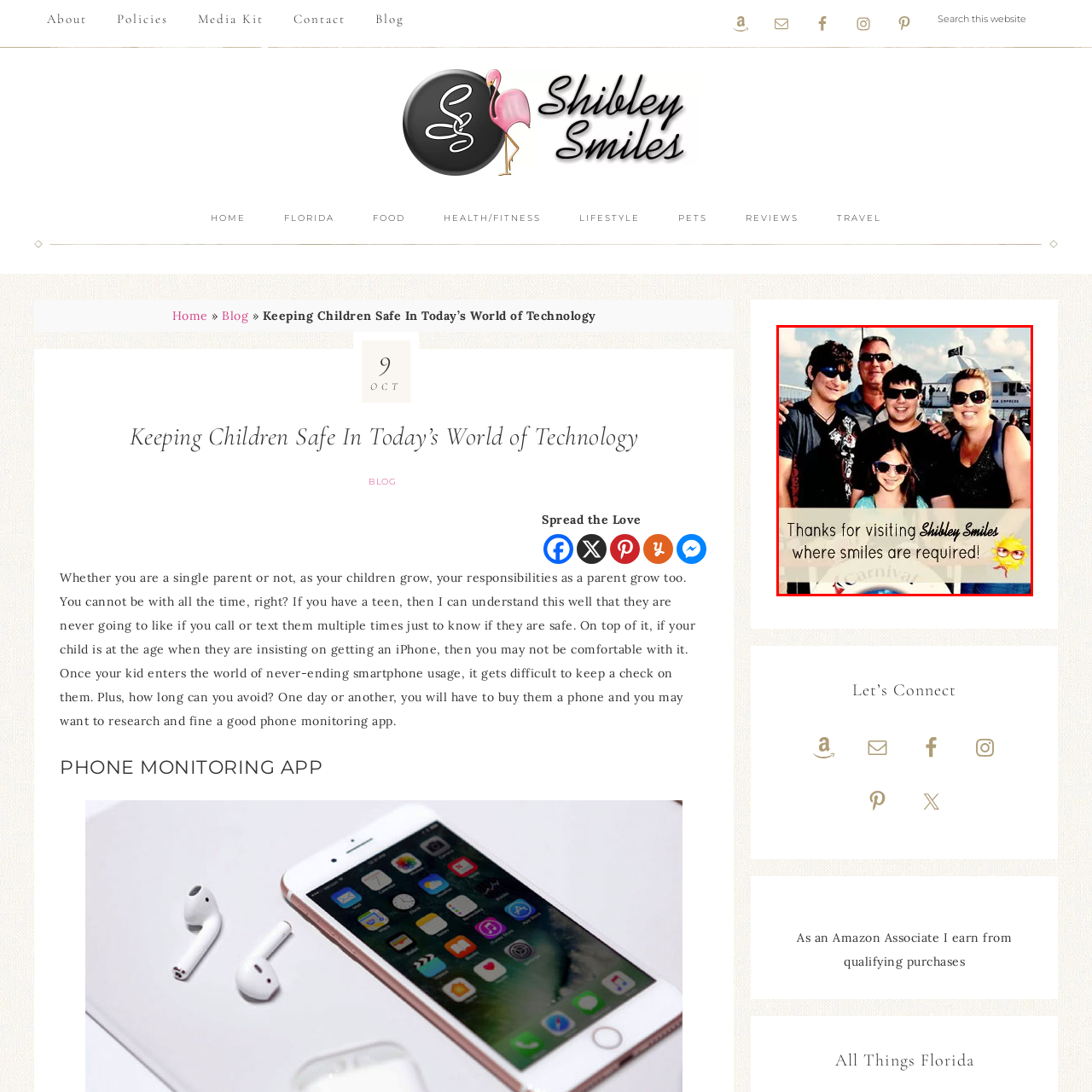Focus on the section marked by the red bounding box and reply with a single word or phrase: What is the theme of the message below the group?

Fun and welcoming